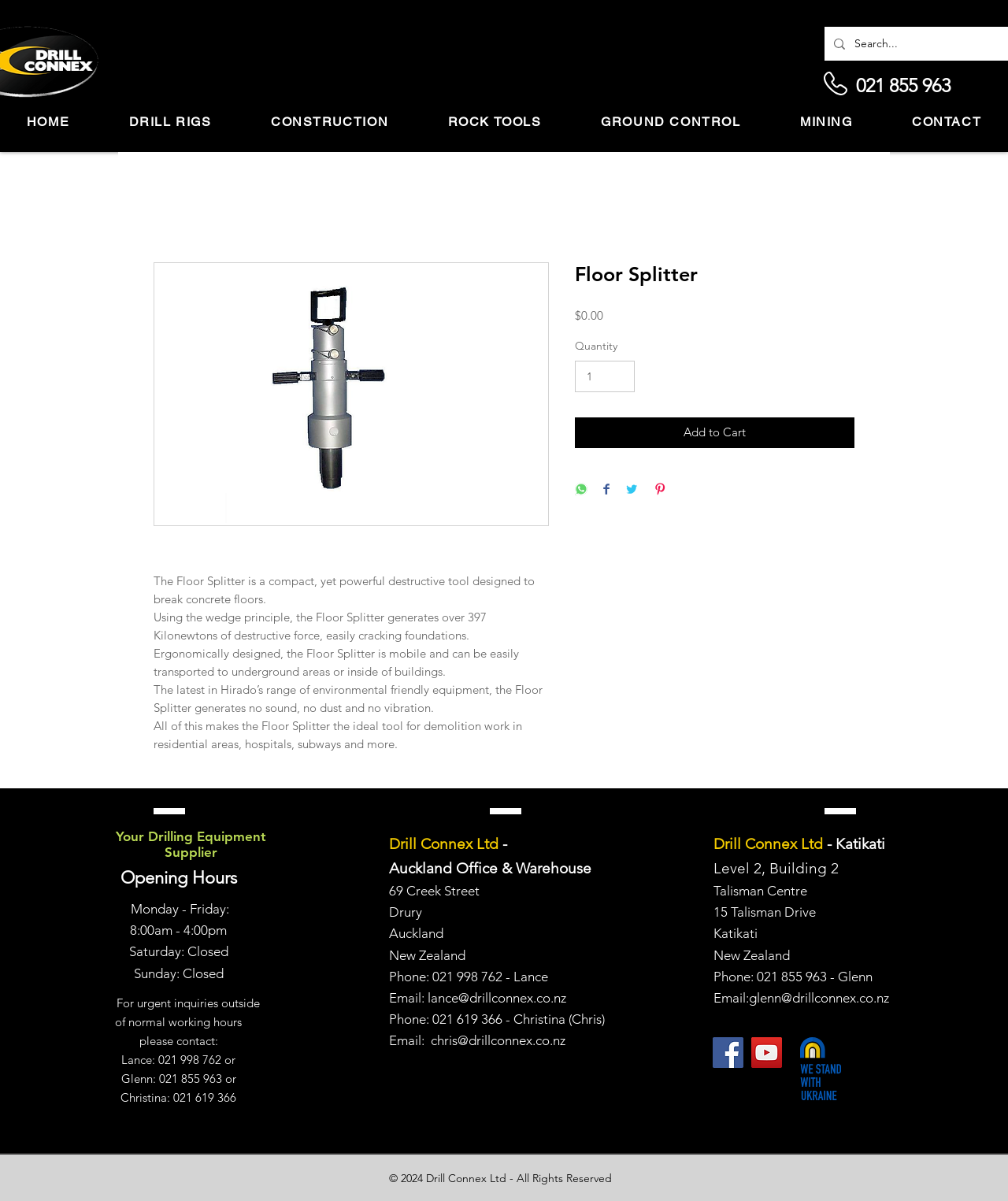Find the bounding box coordinates of the element to click in order to complete the given instruction: "Enter quantity in the spinbutton."

[0.57, 0.3, 0.63, 0.327]